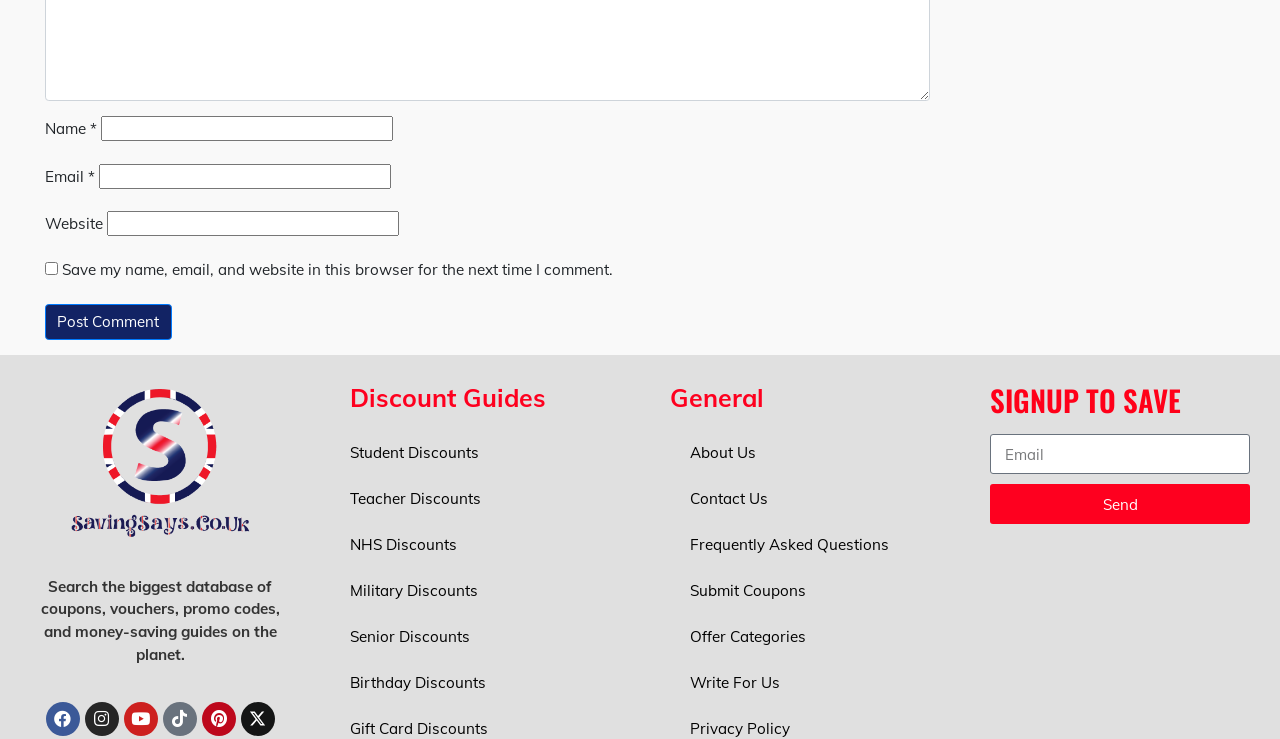Find the bounding box coordinates of the element to click in order to complete this instruction: "Submit your email to signup". The bounding box coordinates must be four float numbers between 0 and 1, denoted as [left, top, right, bottom].

[0.773, 0.588, 0.977, 0.642]